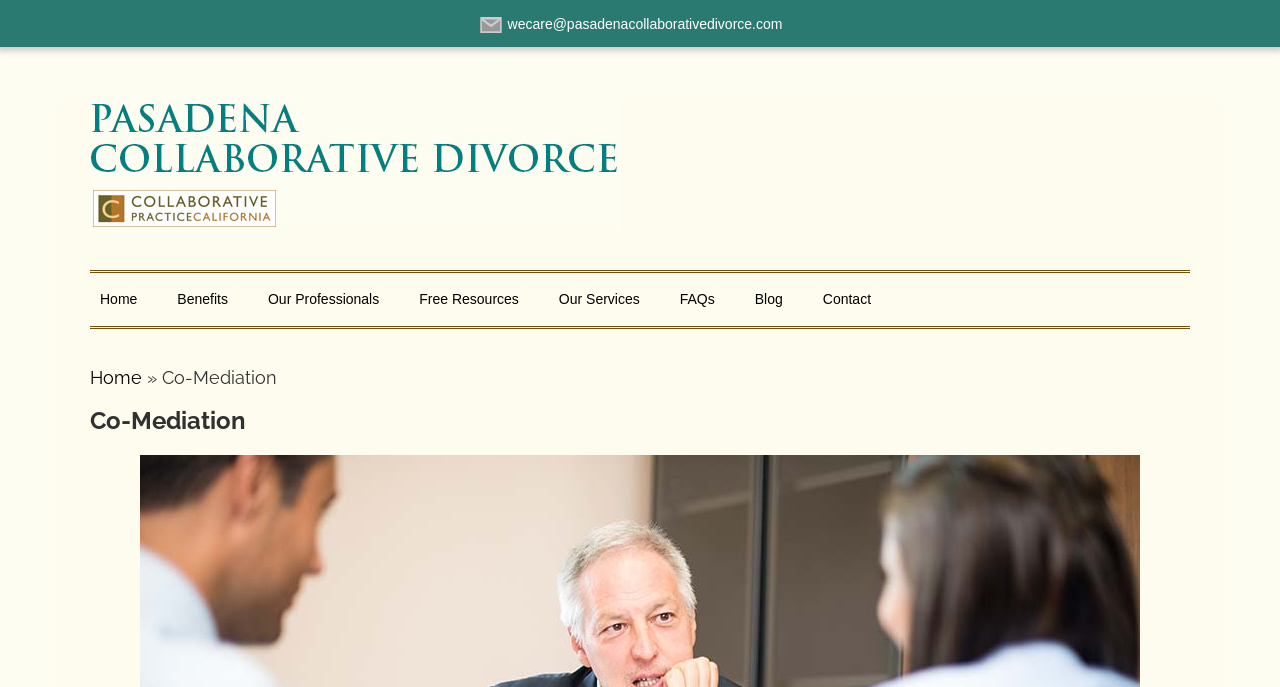Please specify the bounding box coordinates of the clickable region necessary for completing the following instruction: "Visit Pasadena Collaborative Divorce website". The coordinates must consist of four float numbers between 0 and 1, i.e., [left, top, right, bottom].

[0.07, 0.224, 0.484, 0.254]